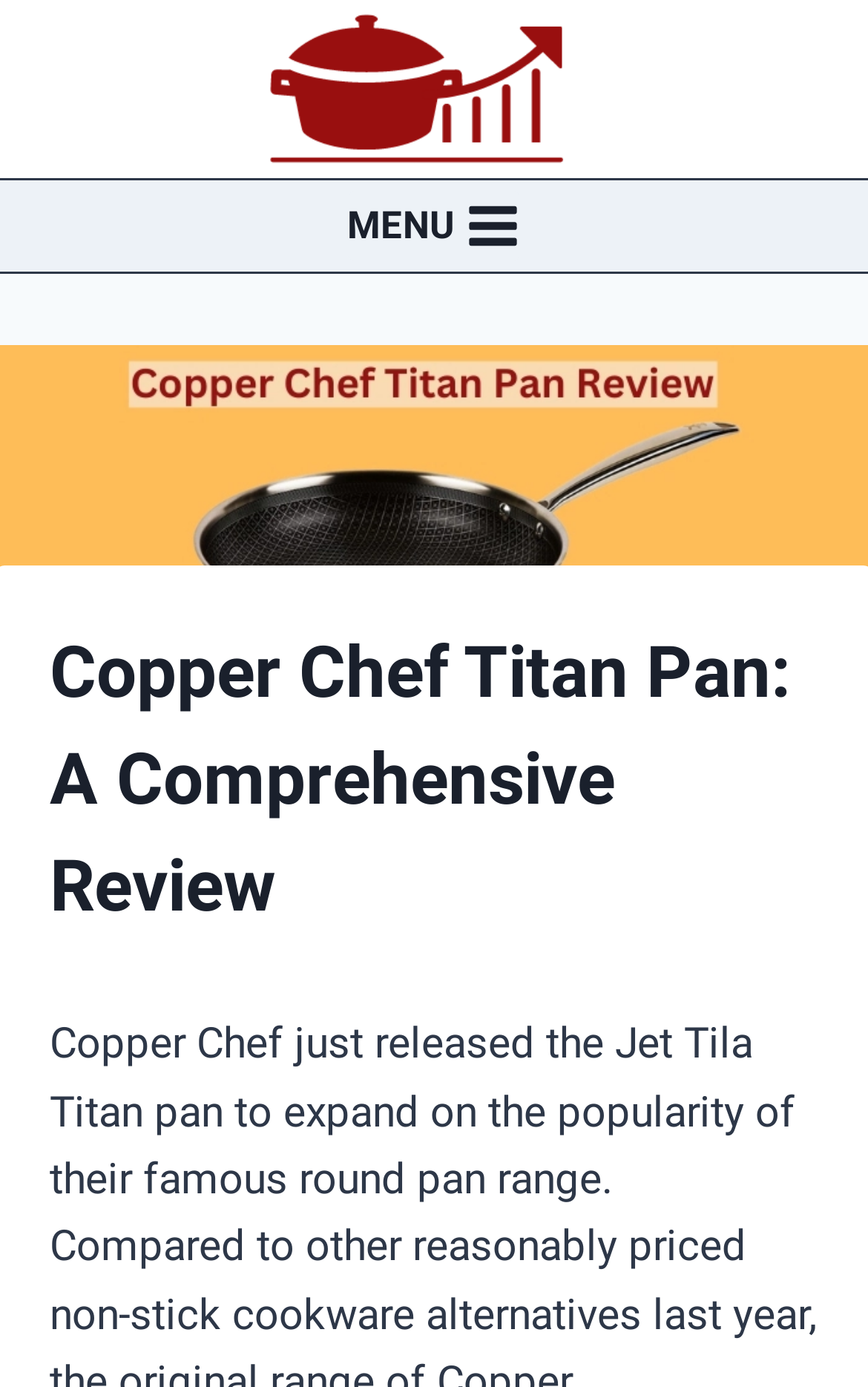What is the image above the header?
Give a single word or phrase answer based on the content of the image.

Copper chef titan pan review